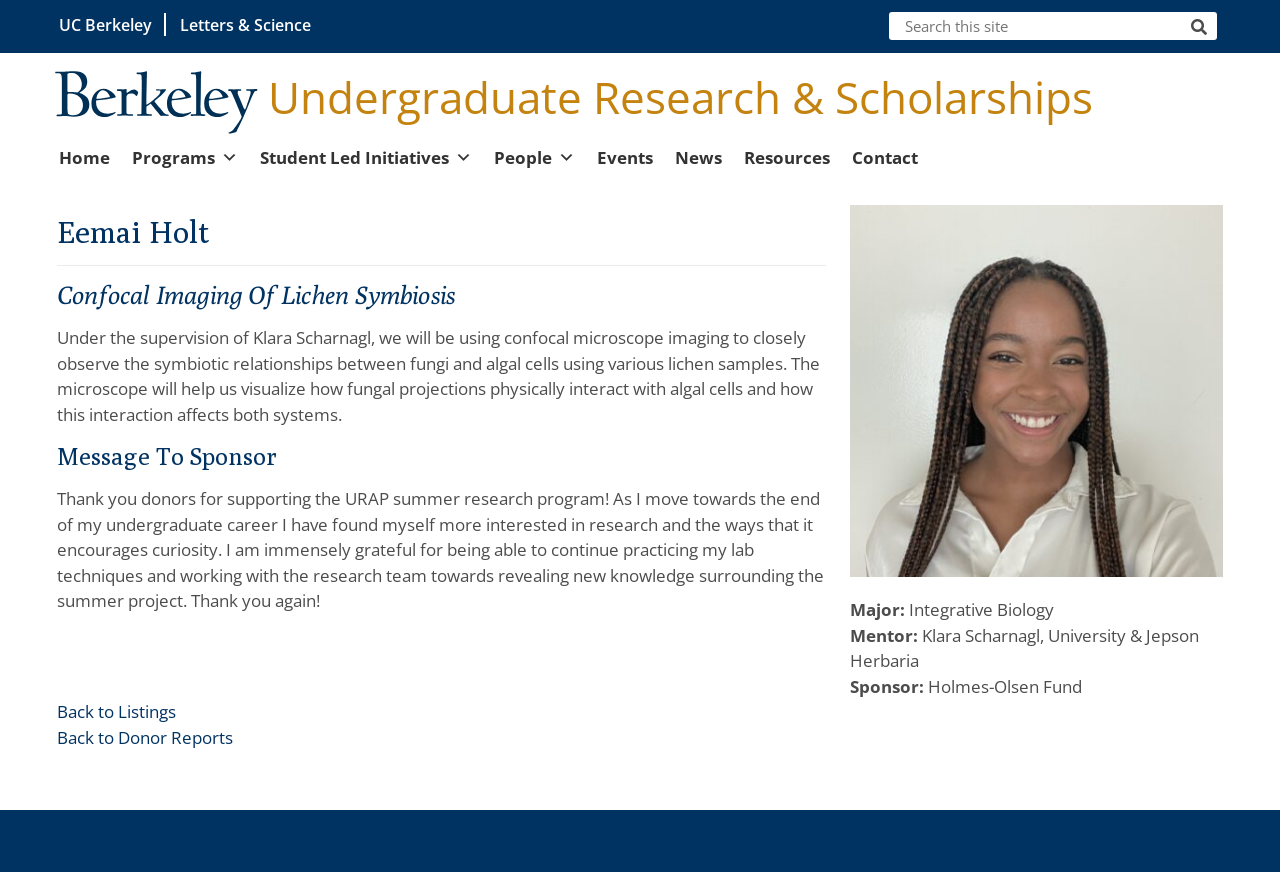Determine the bounding box coordinates for the HTML element mentioned in the following description: "Student Led Initiatives". The coordinates should be a list of four floats ranging from 0 to 1, represented as [left, top, right, bottom].

[0.203, 0.154, 0.369, 0.206]